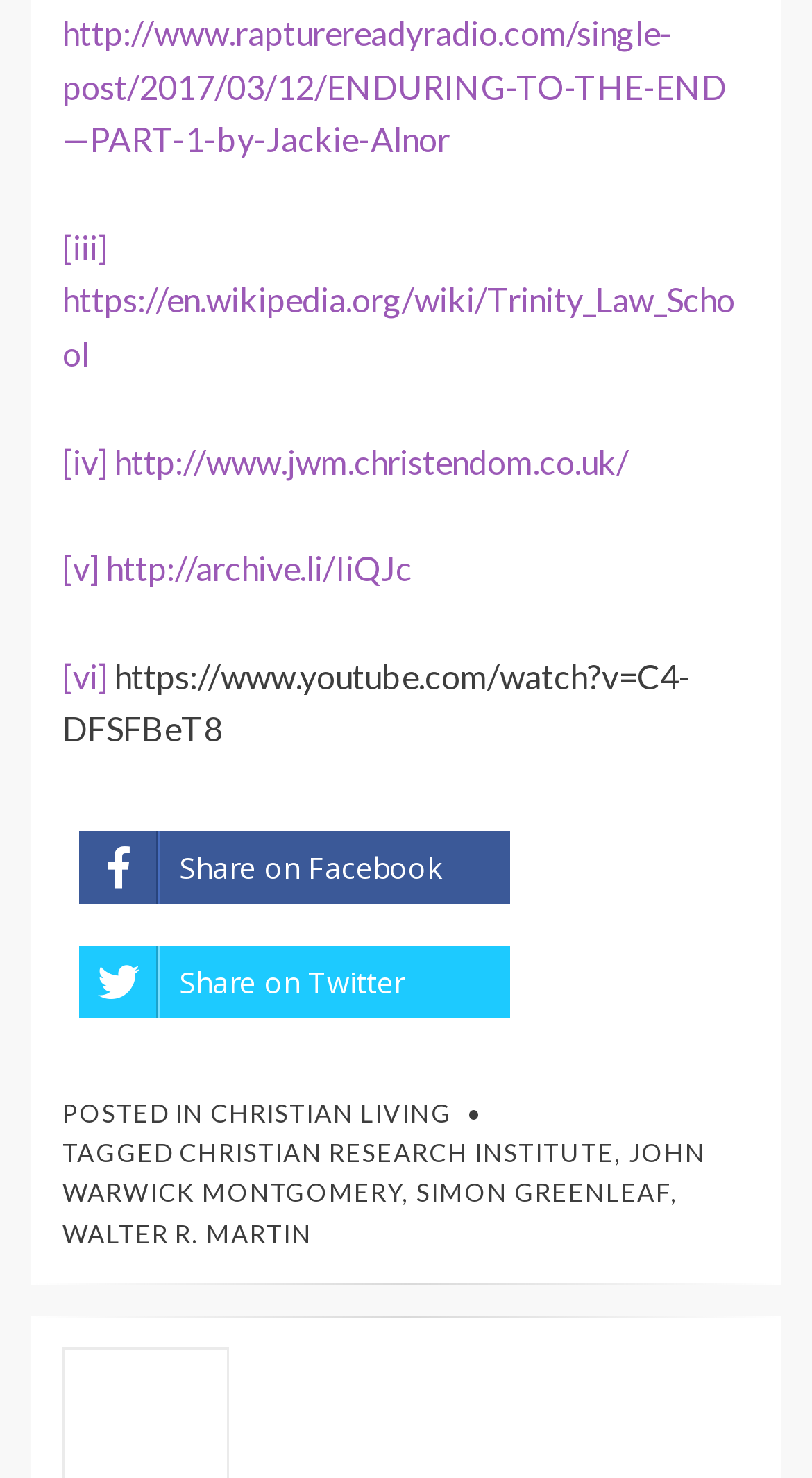Find the bounding box coordinates for the HTML element described in this sentence: "[iii]". Provide the coordinates as four float numbers between 0 and 1, in the format [left, top, right, bottom].

[0.077, 0.153, 0.133, 0.18]